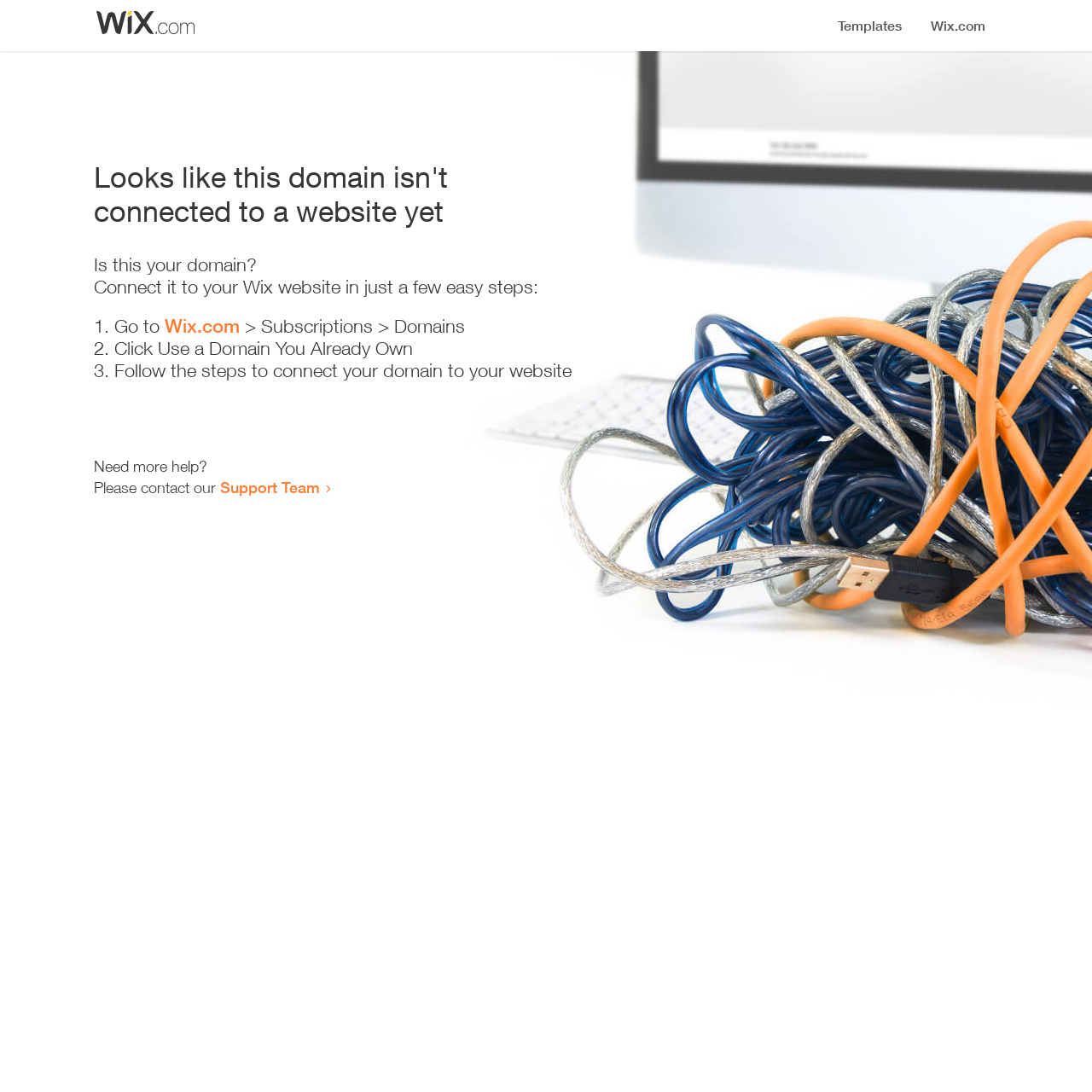Write a detailed summary of the webpage.

The webpage appears to be an error page, indicating that a domain is not connected to a website yet. At the top, there is a small image, followed by a heading that states the error message. Below the heading, there is a series of instructions to connect the domain to a Wix website. The instructions are presented in a step-by-step format, with three numbered list items. Each list item contains a brief description of the action to take, with the second list item containing a link to Wix.com. 

To the right of the list items, there is a brief description of the action to take. The instructions are followed by a message asking if the user needs more help, and providing a link to the Support Team if they do. The overall layout is simple and easy to follow, with clear headings and concise text.